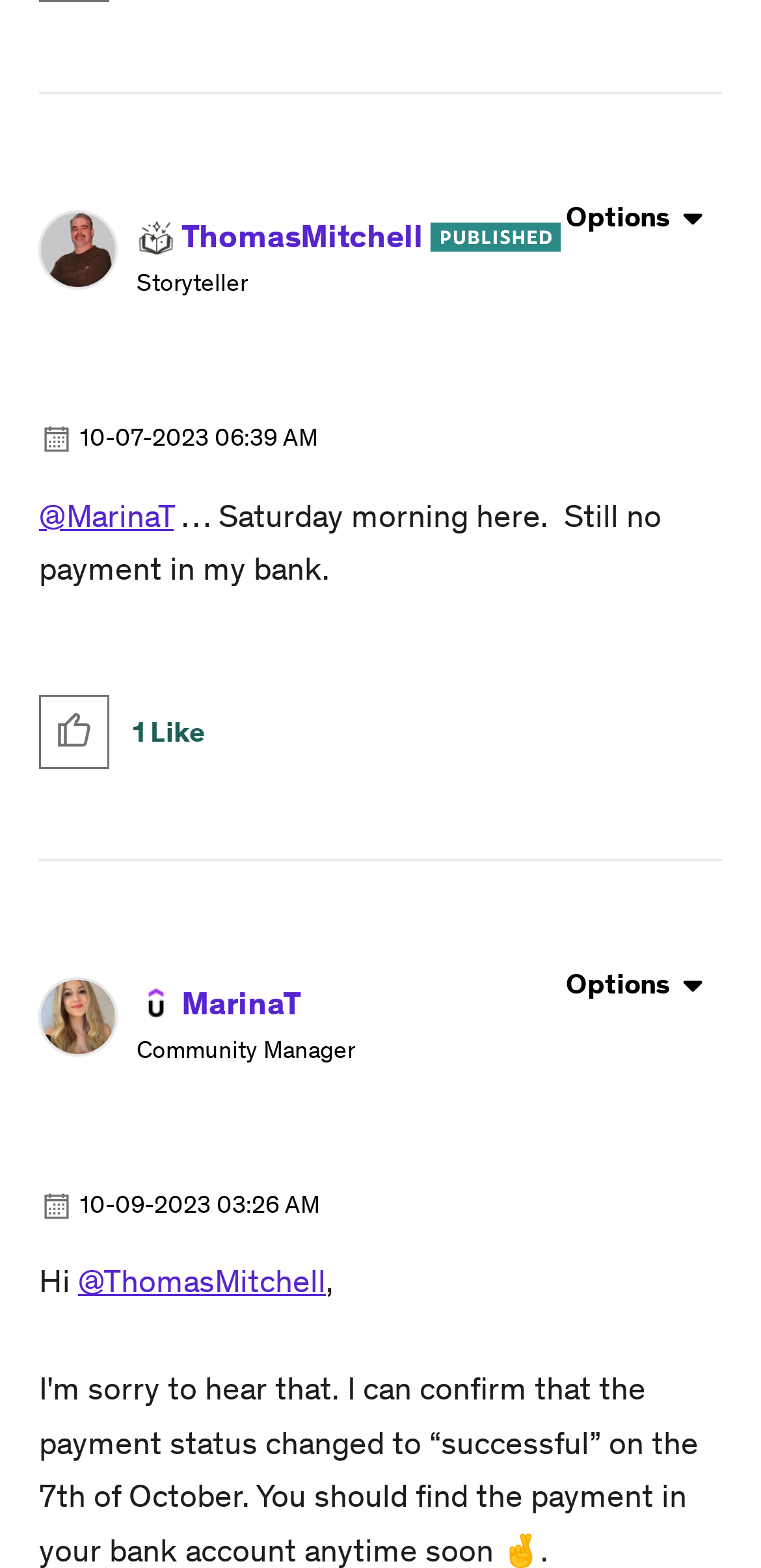Answer succinctly with a single word or phrase:
How many posts are in Community News?

206 Posts